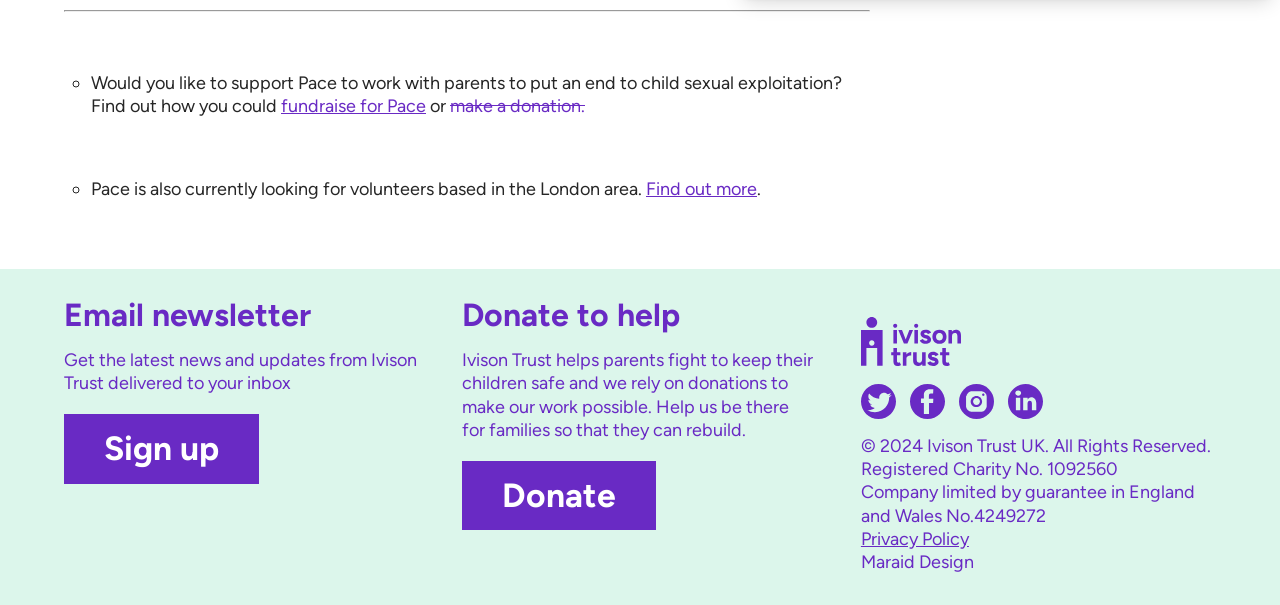Locate the coordinates of the bounding box for the clickable region that fulfills this instruction: "Support Pace to work with parents to put an end to child sexual exploitation".

[0.22, 0.157, 0.333, 0.193]